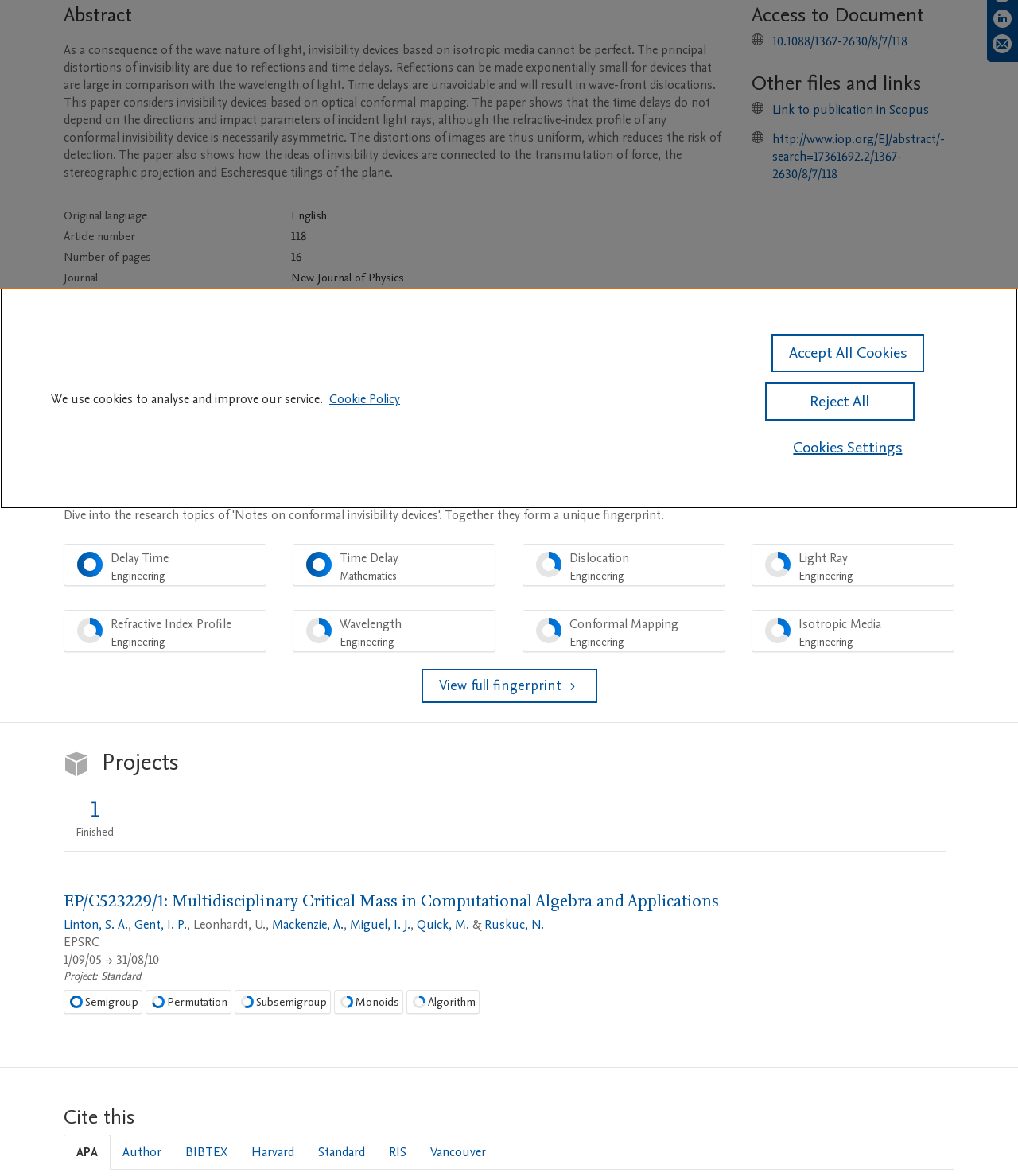Identify and provide the bounding box coordinates of the UI element described: "10.1088/1367-2630/8/7/118". The coordinates should be formatted as [left, top, right, bottom], with each number being a float between 0 and 1.

[0.759, 0.028, 0.892, 0.042]